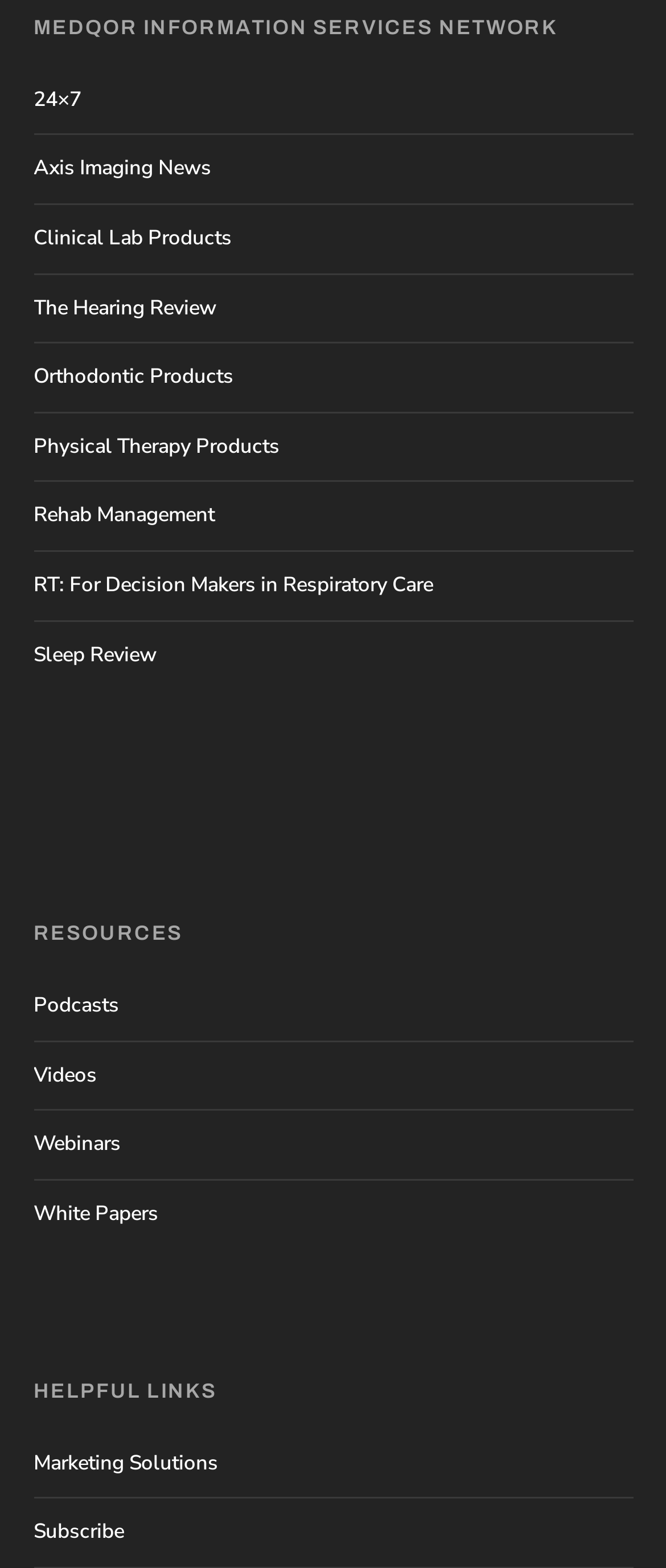Identify the bounding box coordinates of the area you need to click to perform the following instruction: "subscribe".

[0.05, 0.968, 0.186, 0.985]